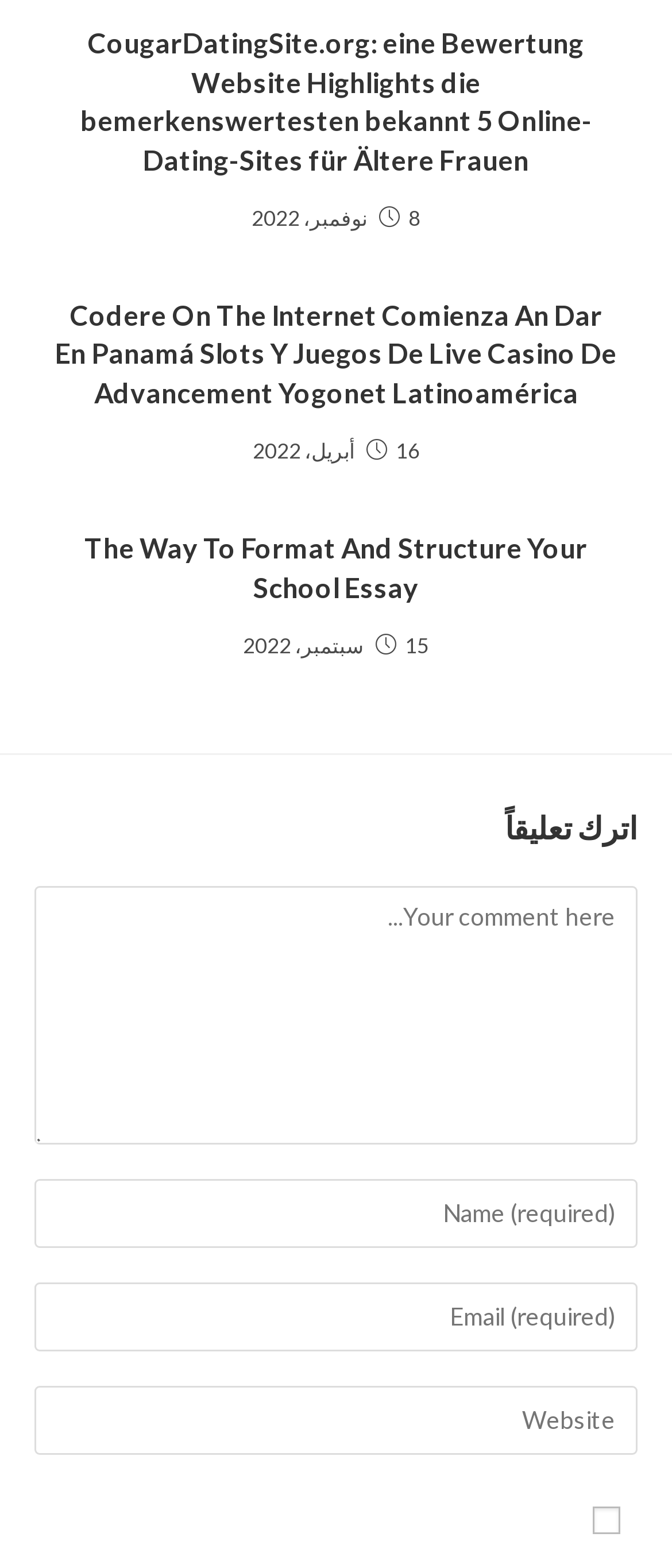Please indicate the bounding box coordinates for the clickable area to complete the following task: "Click the link to read the article about Codere On The Internet". The coordinates should be specified as four float numbers between 0 and 1, i.e., [left, top, right, bottom].

[0.082, 0.189, 0.918, 0.263]